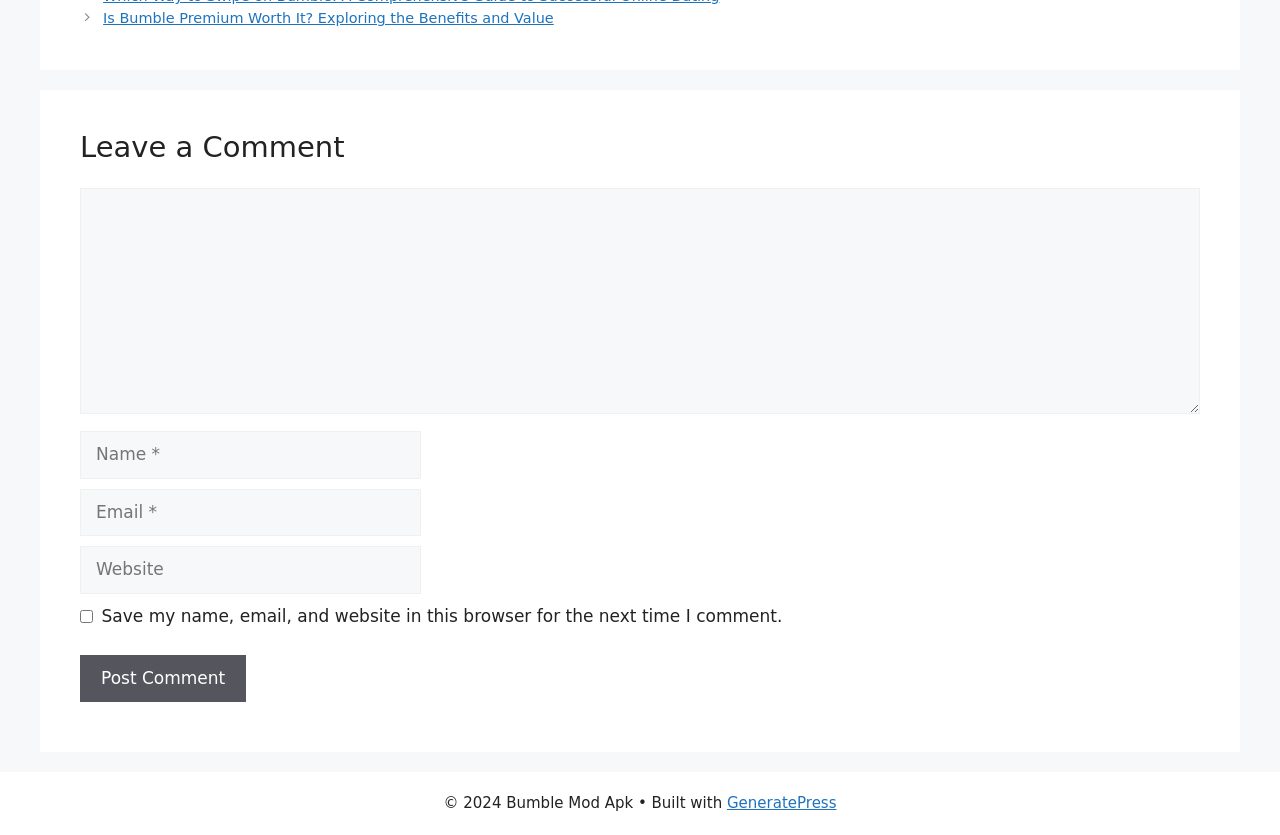Refer to the image and offer a detailed explanation in response to the question: What is the function of the checkbox?

The checkbox is labeled 'Save my name, email, and website in this browser for the next time I comment', indicating that it allows users to save their comment information for future use.